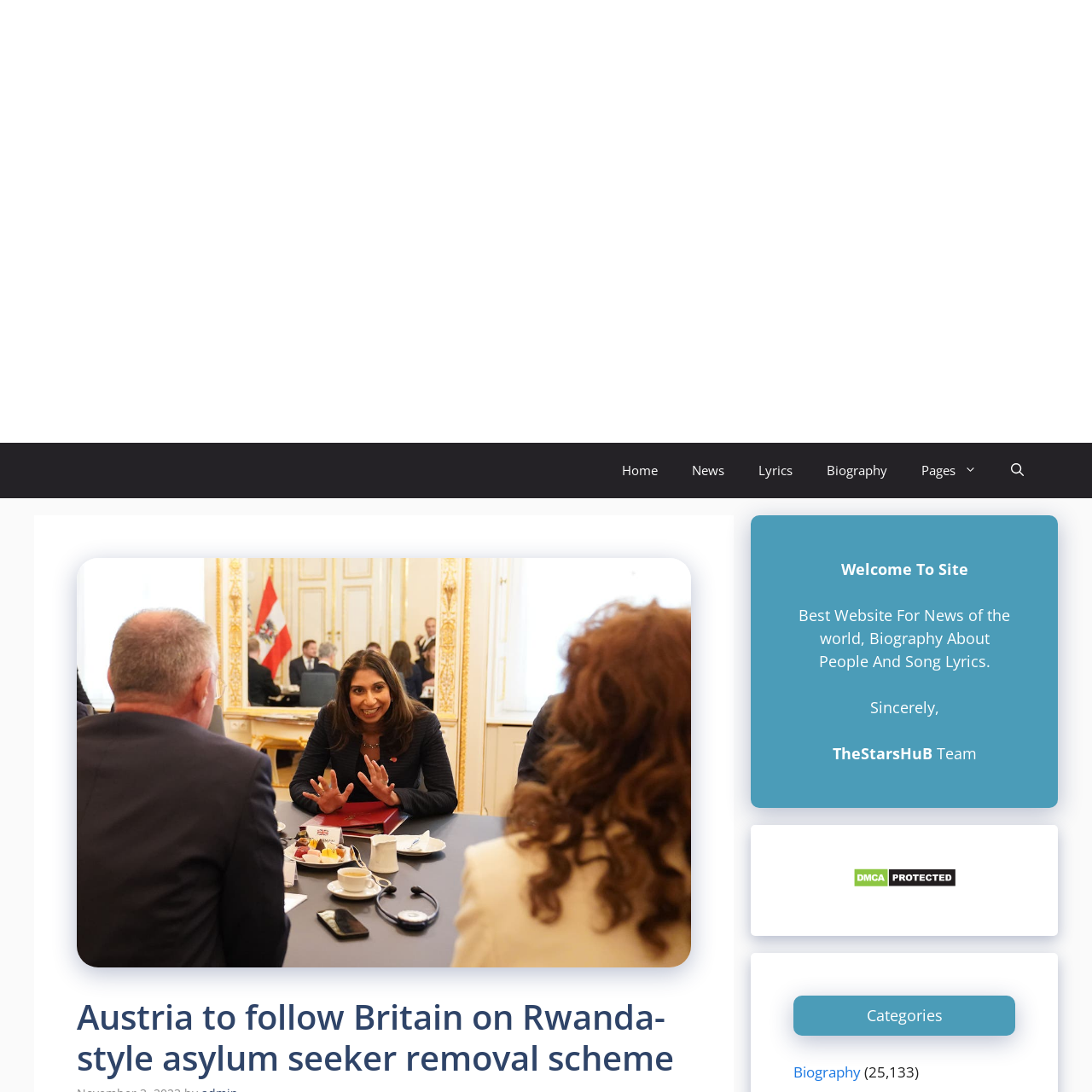What is the purpose of this website?
Give a one-word or short-phrase answer derived from the screenshot.

News, biography, and song lyrics